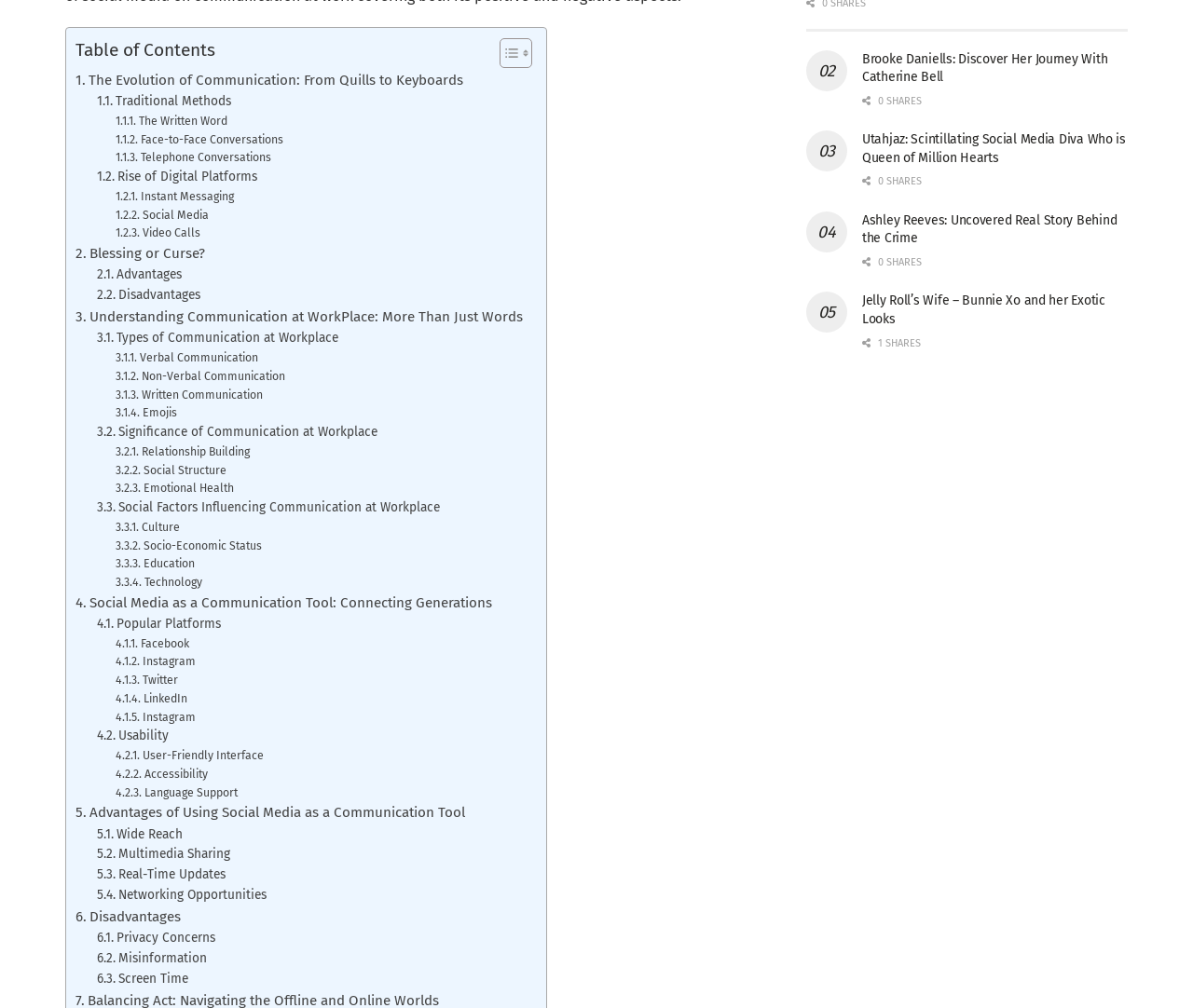Identify the bounding box coordinates of the clickable region to carry out the given instruction: "Toggle Table of Content".

[0.407, 0.039, 0.442, 0.071]